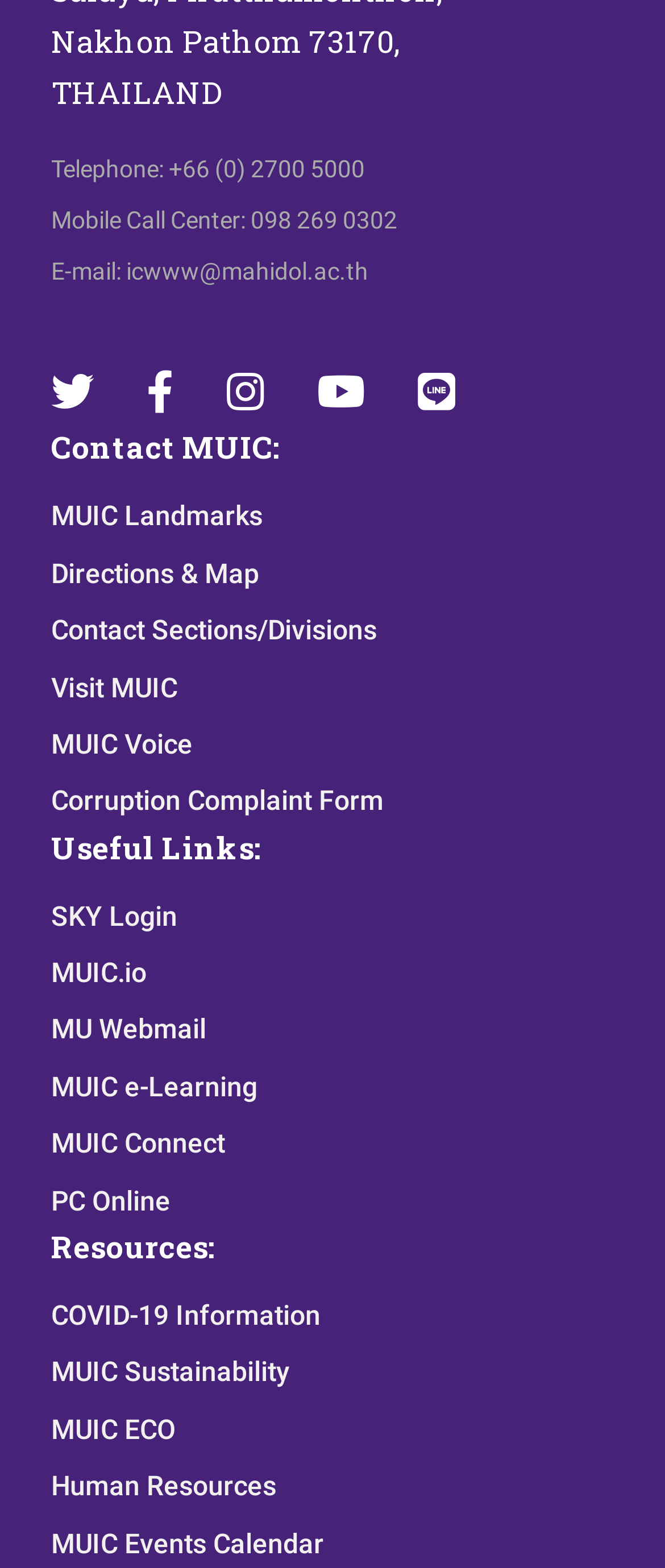Locate the bounding box coordinates of the element that should be clicked to execute the following instruction: "View MUIC Landmarks".

[0.077, 0.318, 0.395, 0.342]